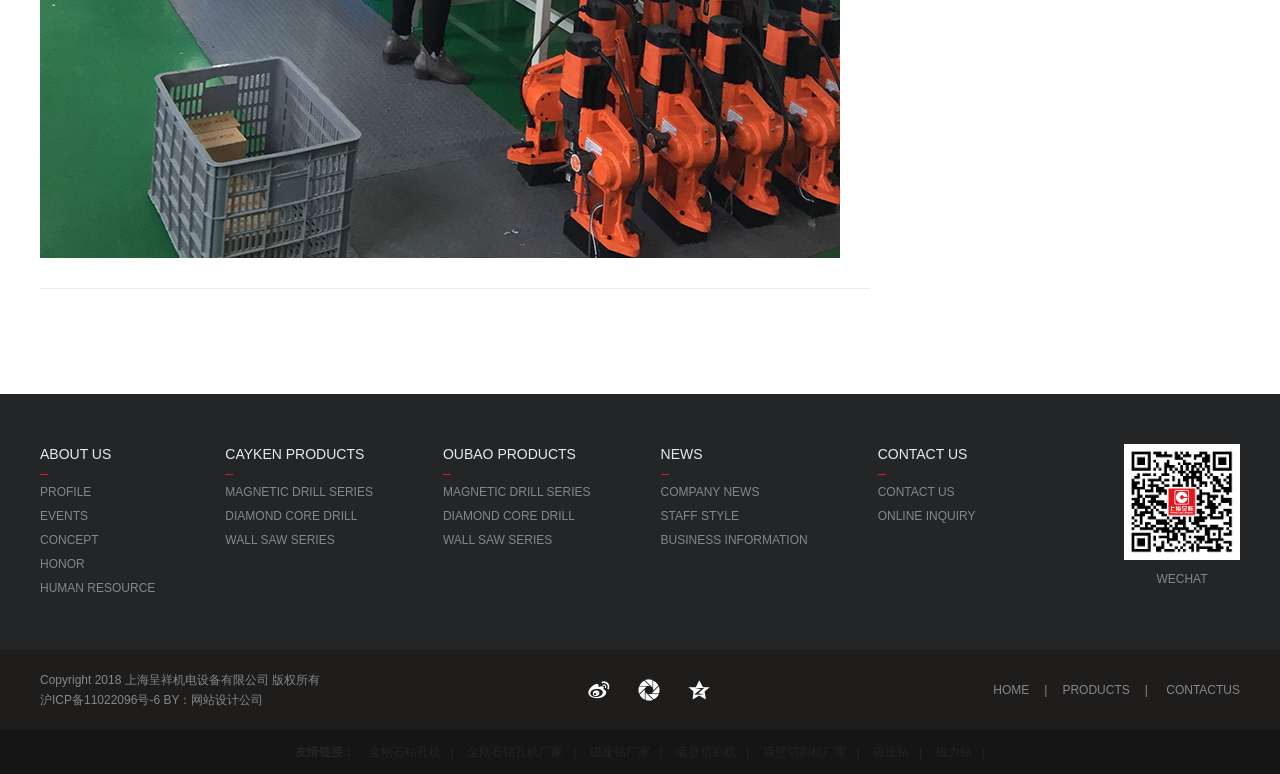Using the information in the image, could you please answer the following question in detail:
What is the last link in the '友情链接' section?

I looked at the '友情链接' section and found the last link, which is '磁力钻'.